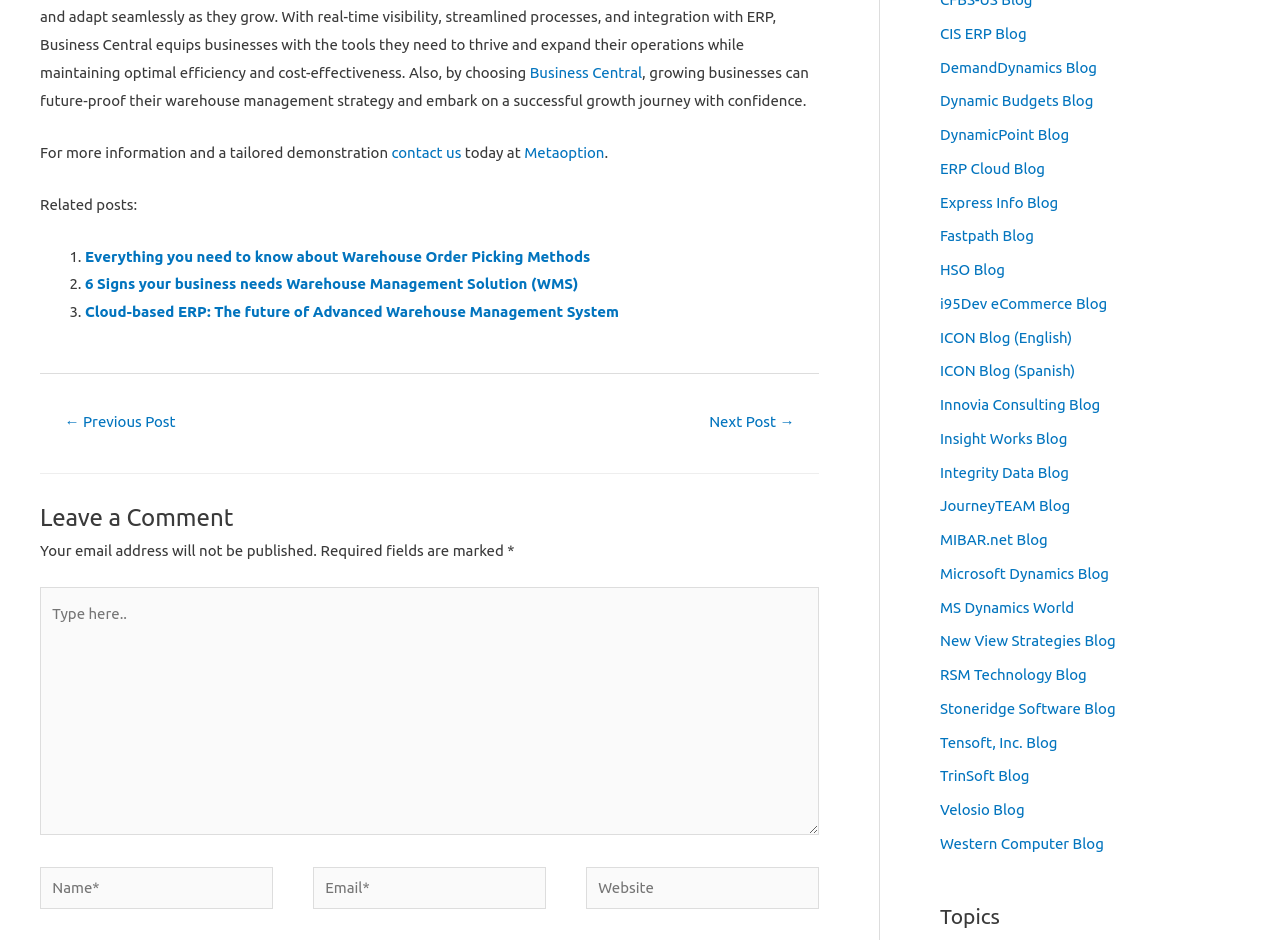Determine the bounding box coordinates for the UI element matching this description: "parent_node: Website name="url" placeholder="Website"".

[0.458, 0.923, 0.64, 0.967]